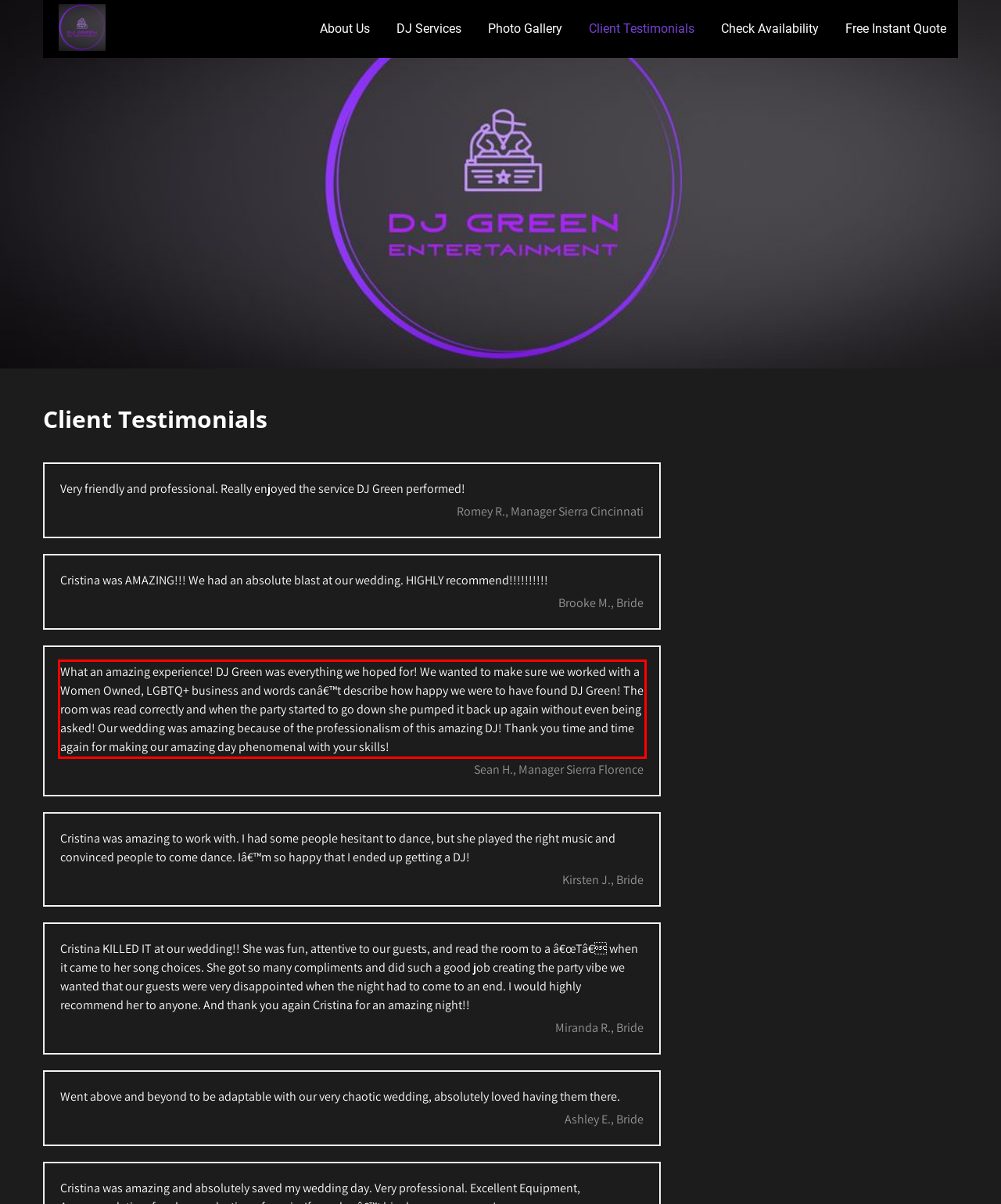You are given a screenshot showing a webpage with a red bounding box. Perform OCR to capture the text within the red bounding box.

What an amazing experience! DJ Green was everything we hoped for! We wanted to make sure we worked with a Women Owned, LGBTQ+ business and words canâ€™t describe how happy we were to have found DJ Green! The room was read correctly and when the party started to go down she pumped it back up again without even being asked! Our wedding was amazing because of the professionalism of this amazing DJ! Thank you time and time again for making our amazing day phenomenal with your skills!